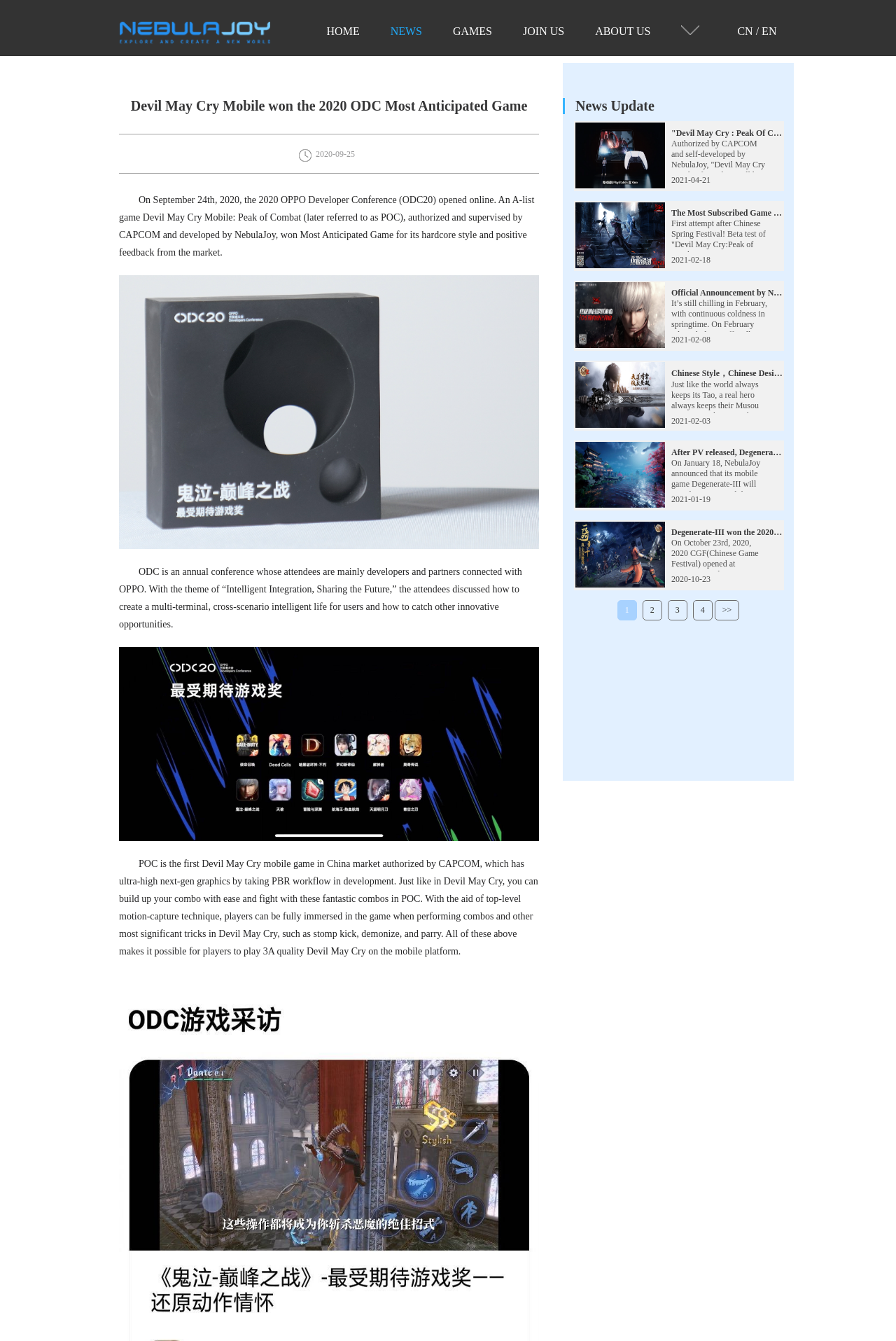Determine the bounding box coordinates for the clickable element required to fulfill the instruction: "Read the news about 'Devil May Cry Mobile' winning the 2020 ODC Most Anticipated Game". Provide the coordinates as four float numbers between 0 and 1, i.e., [left, top, right, bottom].

[0.133, 0.073, 0.602, 0.085]